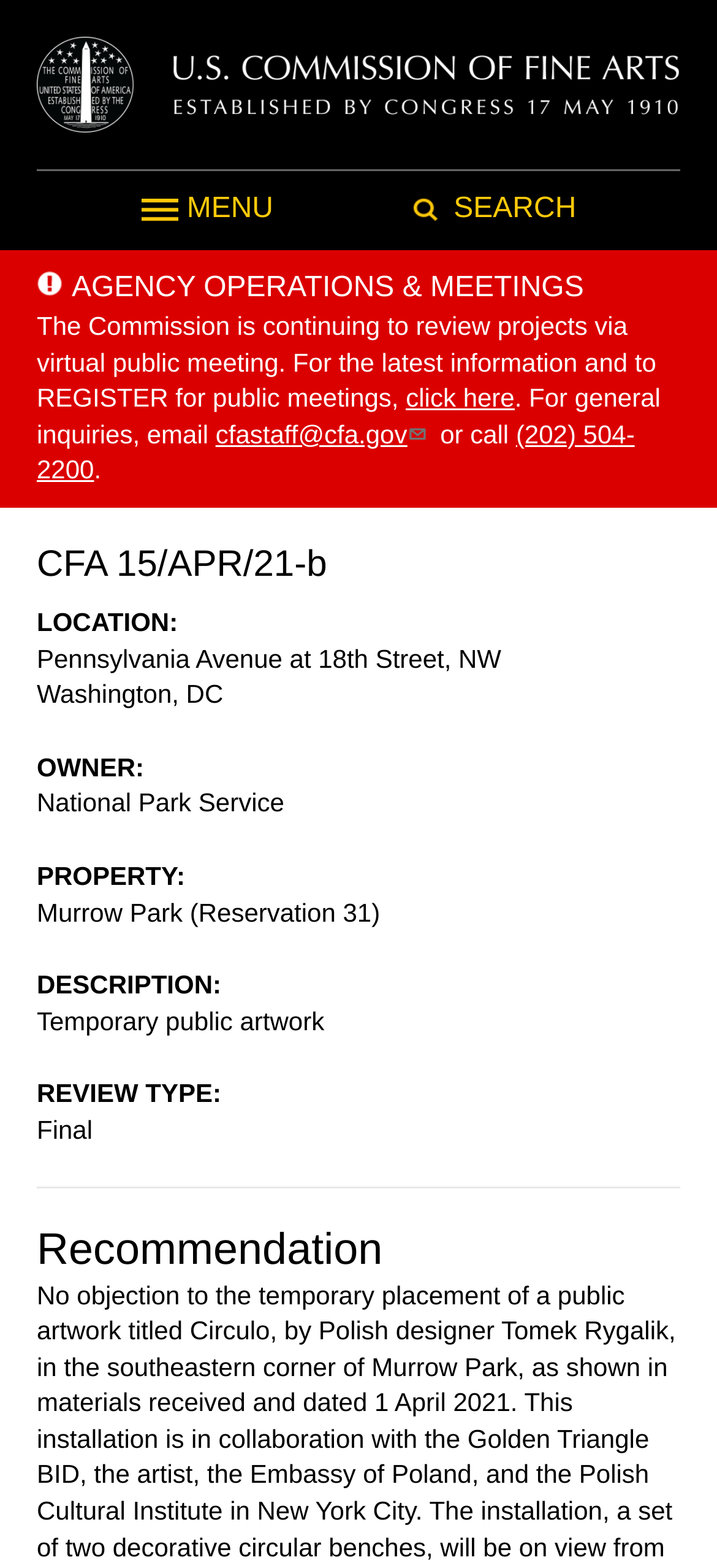Offer an in-depth caption of the entire webpage.

The webpage is about a project review by the Commission of Fine Arts, with the title "CFA 15/APR/21-b". At the top, there is a link to skip to the main content, followed by a link to the Commission of Fine Arts Homepage, which is accompanied by an image. 

To the right of the homepage link, there are two links, "MENU" and "SEARCH". Below these links, there is a heading "AGENCY OPERATIONS & MEETINGS", followed by a paragraph of text explaining that the Commission is reviewing projects via virtual public meetings and providing information on how to register and contact them. 

This paragraph contains a link to click for more information and an email link to contact the staff. There is also a phone number provided. 

Below this section, there is a heading "CFA 15/APR/21-b" which contains detailed information about the project, including its location, owner, property, description, and review type. The location is specified as Pennsylvania Avenue at 18th Street, NW, Washington, DC. The owner is the National Park Service, and the property is Murrow Park (Reservation 31). The description is a temporary public artwork, and the review type is final.

Finally, there is a heading "Recommendation" at the bottom of the page.